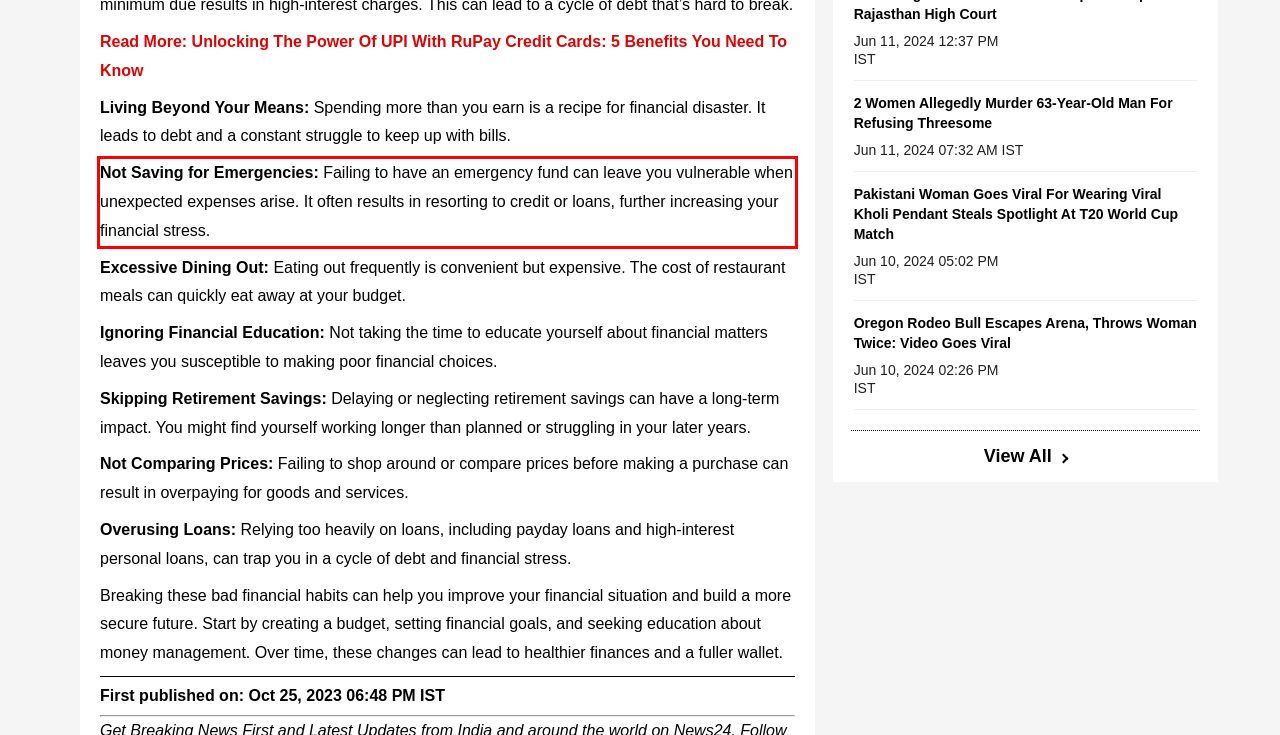With the given screenshot of a webpage, locate the red rectangle bounding box and extract the text content using OCR.

Not Saving for Emergencies: Failing to have an emergency fund can leave you vulnerable when unexpected expenses arise. It often results in resorting to credit or loans, further increasing your financial stress.